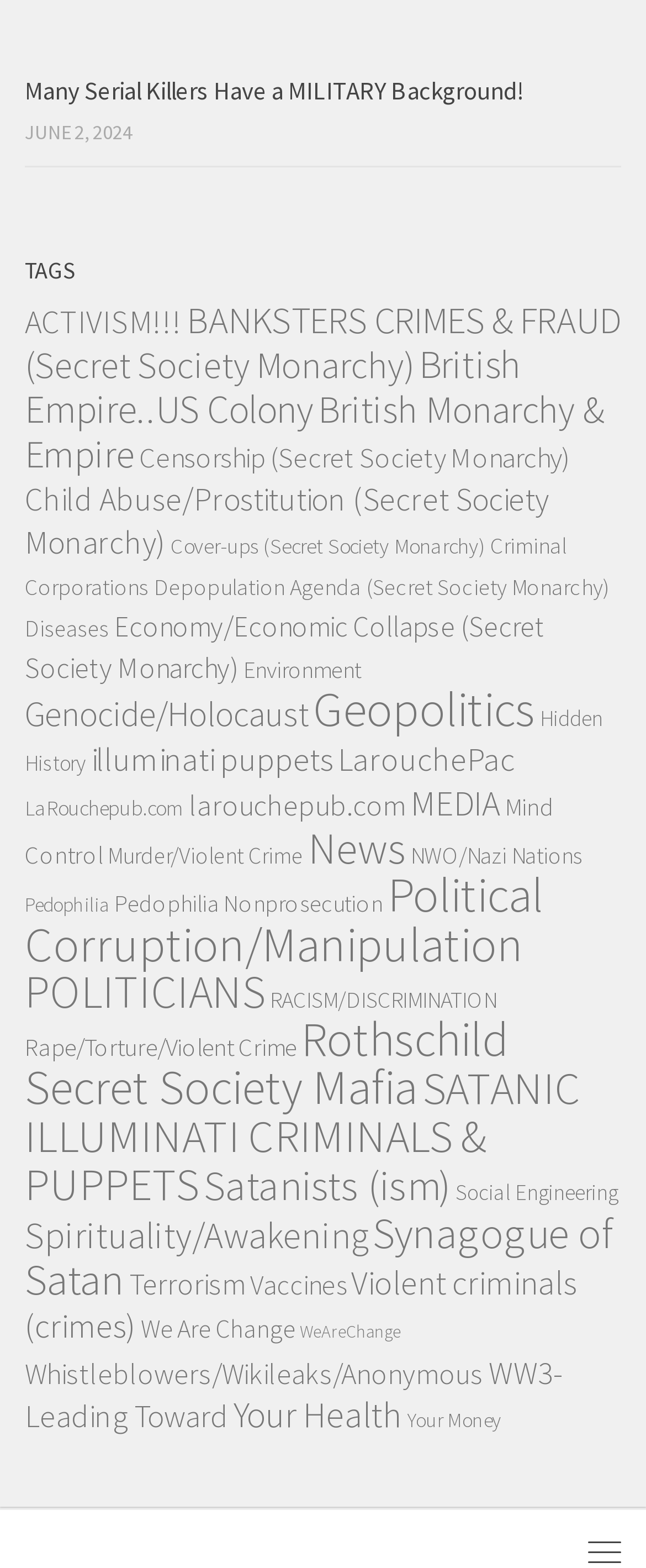Provide the bounding box coordinates of the HTML element described by the text: "British Monarchy & Empire". The coordinates should be in the format [left, top, right, bottom] with values between 0 and 1.

[0.038, 0.246, 0.938, 0.304]